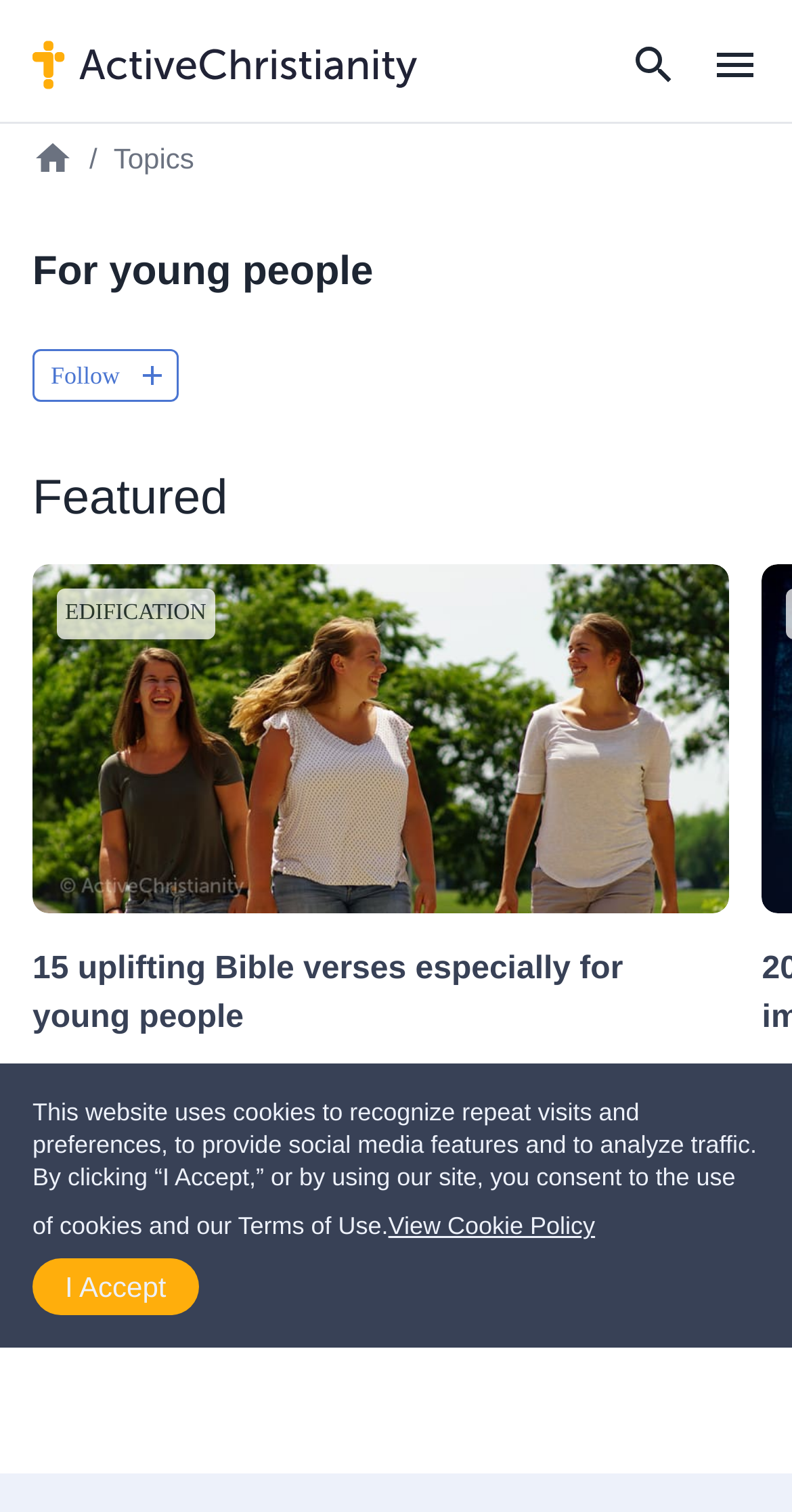What is the principal heading displayed on the webpage?

For young people